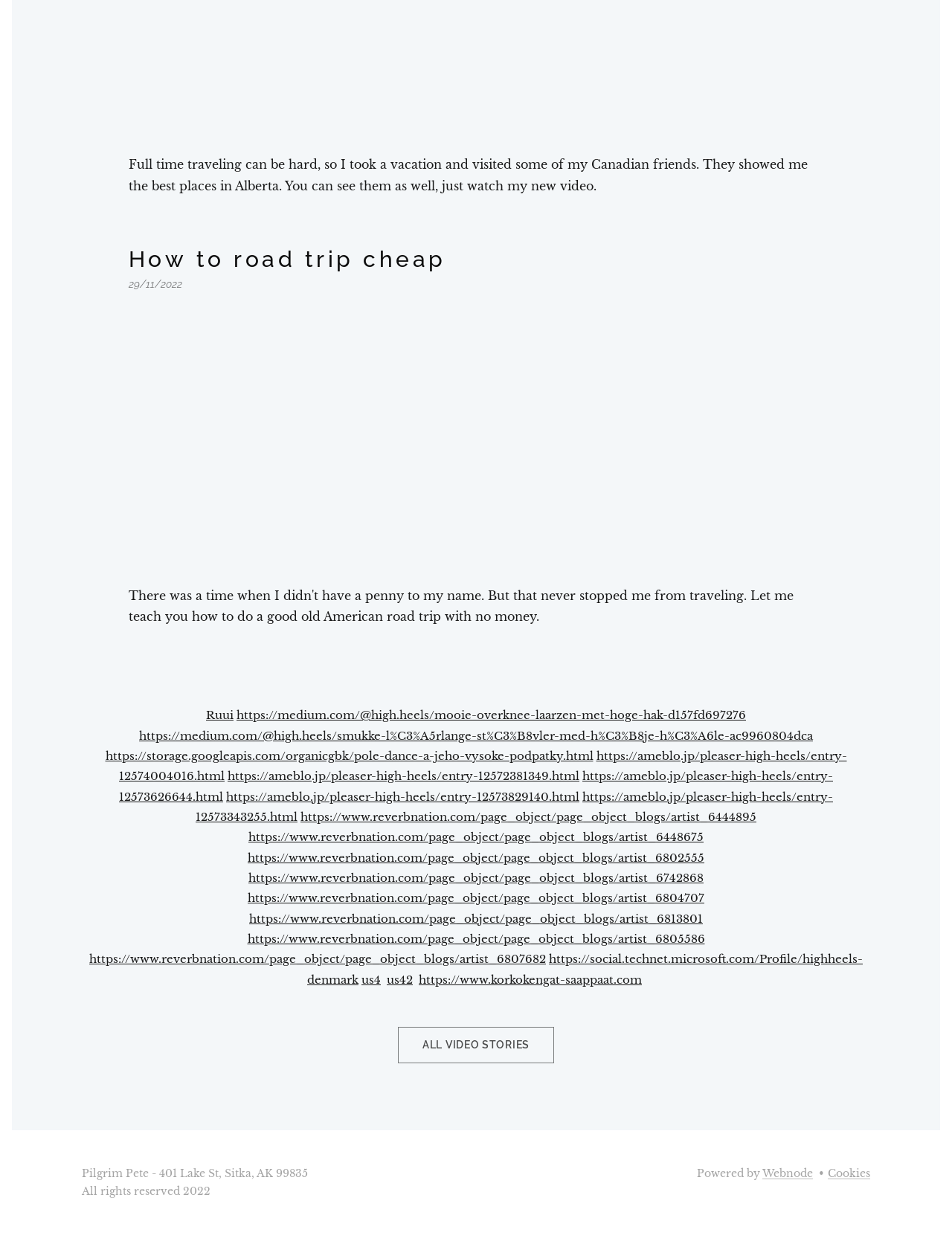What is the date mentioned in the article?
Your answer should be a single word or phrase derived from the screenshot.

29/11/2022